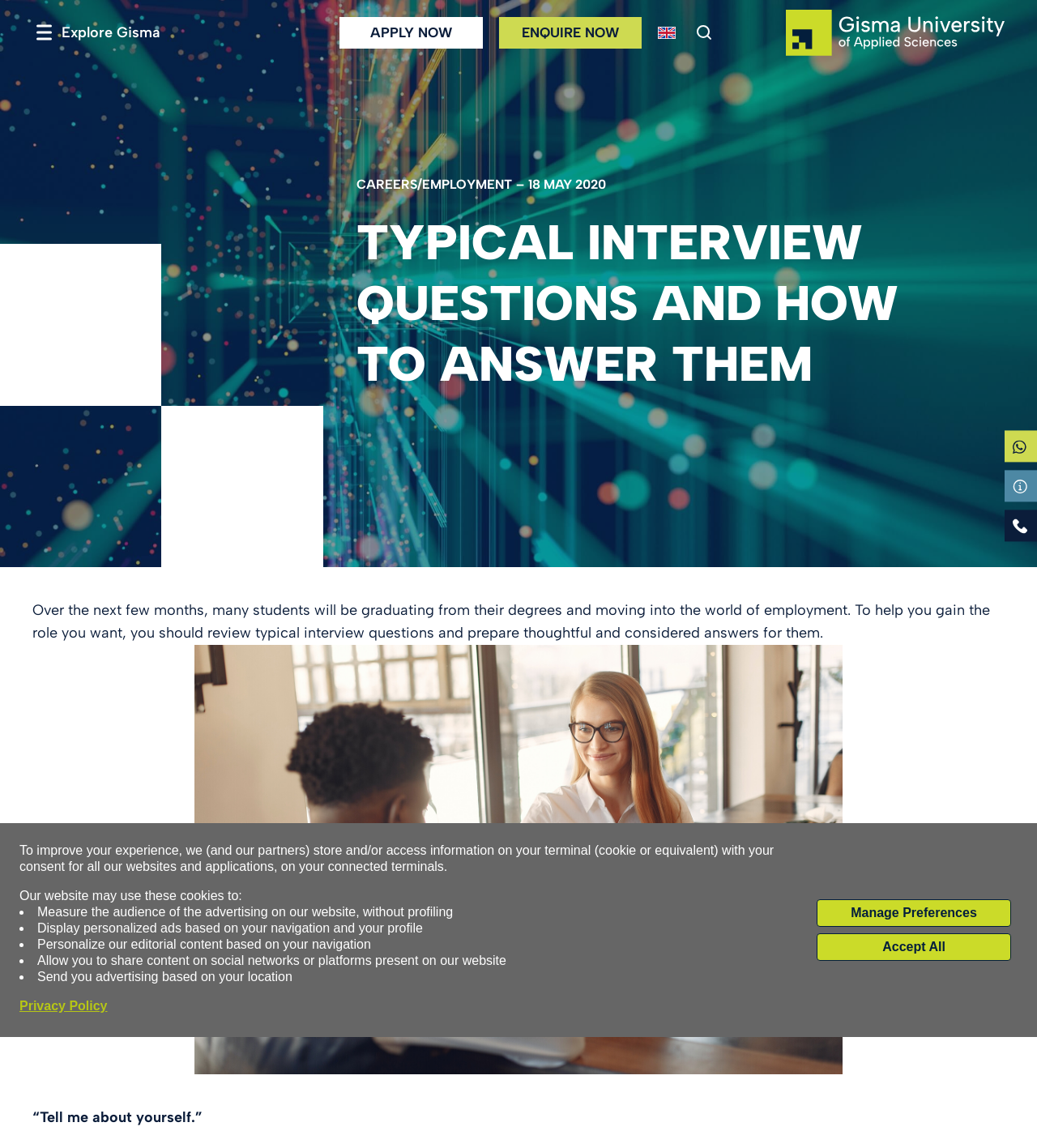Find and specify the bounding box coordinates that correspond to the clickable region for the instruction: "Open the search form".

[0.667, 0.018, 0.69, 0.039]